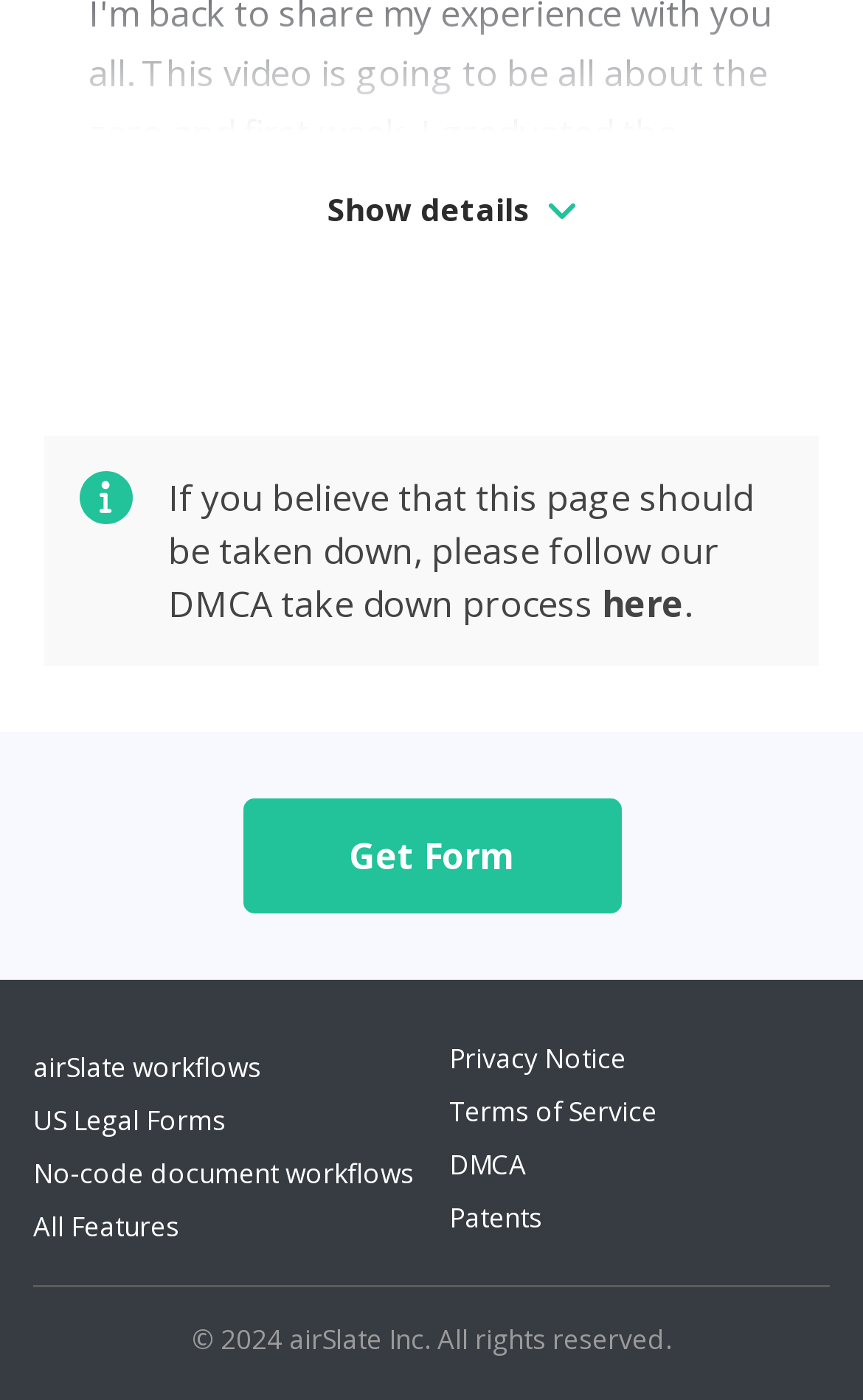What is the purpose of the 'here' link?
Look at the image and respond to the question as thoroughly as possible.

The 'here' link is located next to the text 'If you believe that this page should be taken down, please follow our DMCA take down process', suggesting that the link is related to the DMCA takedown process. Therefore, the purpose of the 'here' link is to allow users to follow the DMCA takedown process.